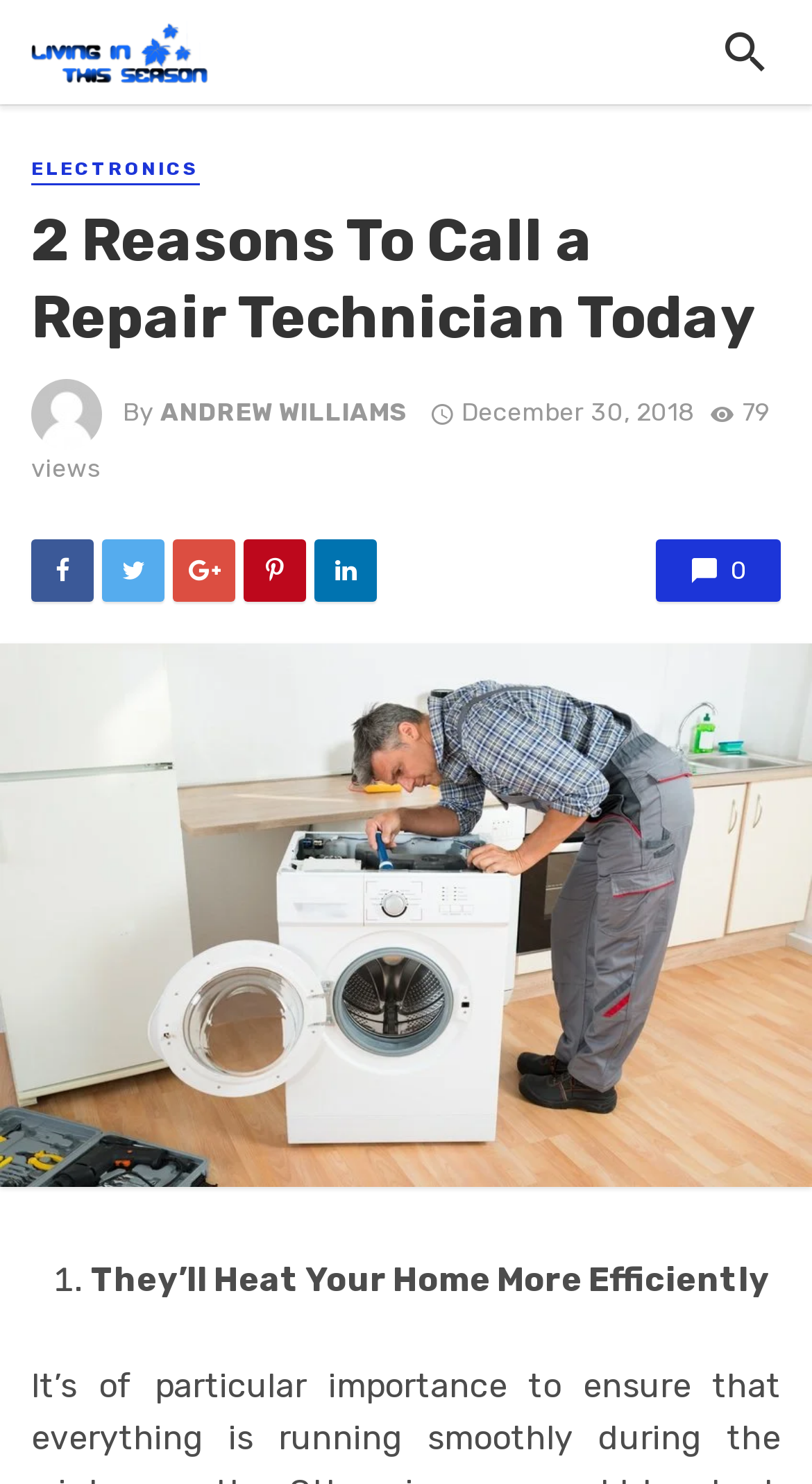Find the bounding box coordinates for the UI element that matches this description: "Andrew Williams".

[0.197, 0.268, 0.503, 0.288]